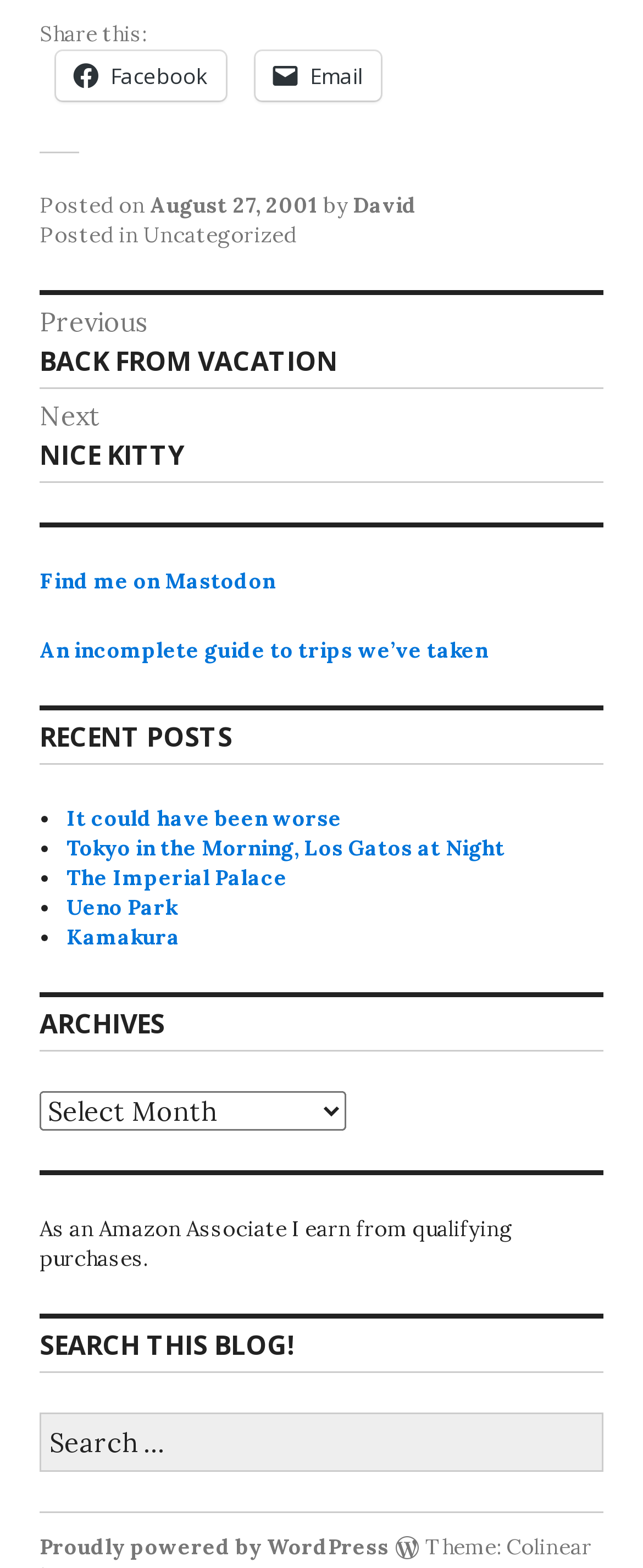Find the bounding box coordinates of the clickable region needed to perform the following instruction: "Check the latest post". The coordinates should be provided as four float numbers between 0 and 1, i.e., [left, top, right, bottom].

None